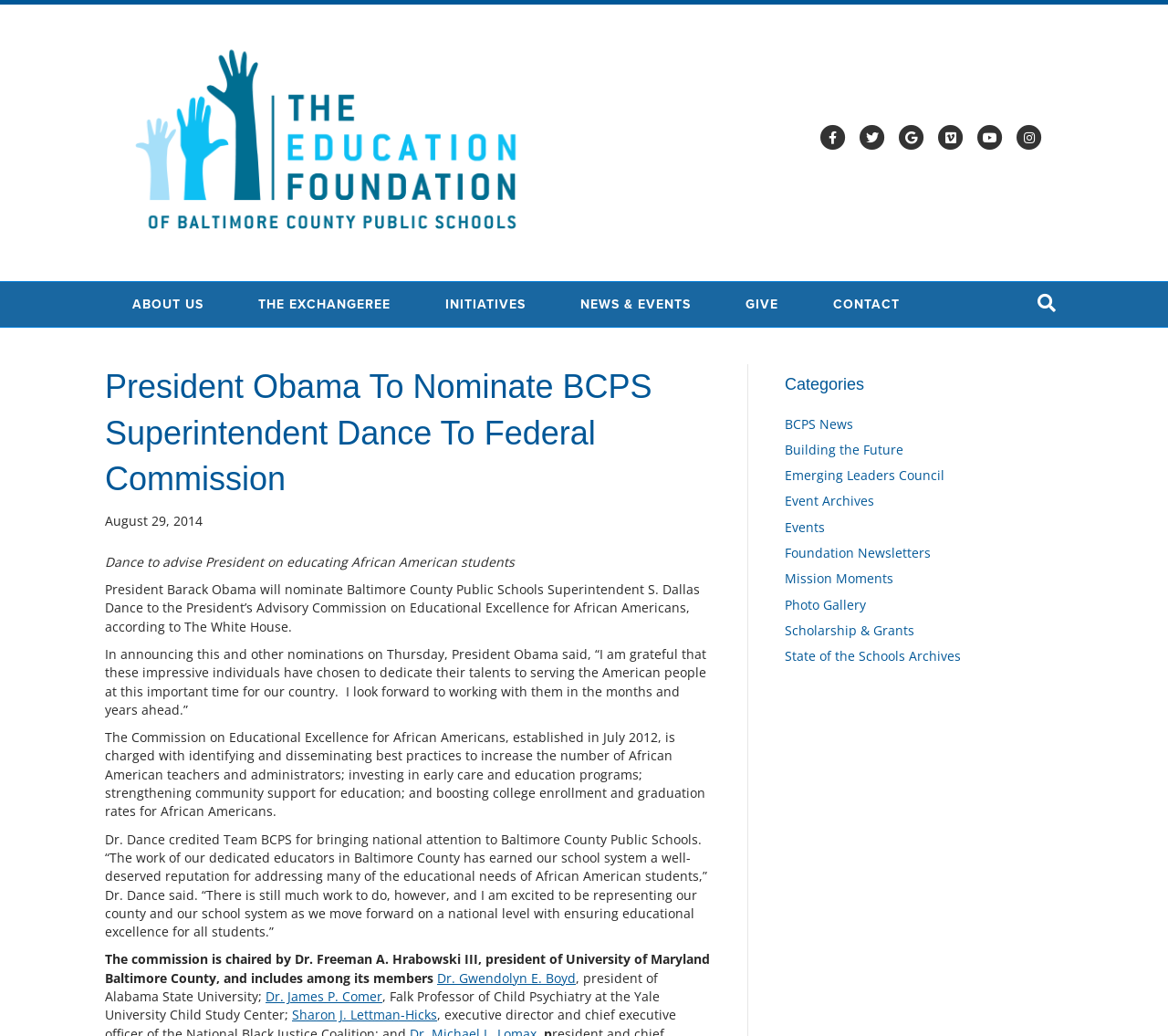What is the purpose of the Commission on Educational Excellence for African Americans?
Please ensure your answer is as detailed and informative as possible.

The webpage states that the Commission on Educational Excellence for African Americans, established in July 2012, is charged with identifying and disseminating best practices to increase the number of African American teachers and administrators; investing in early care and education programs; strengthening community support for education; and boosting college enrollment and graduation rates for African Americans.